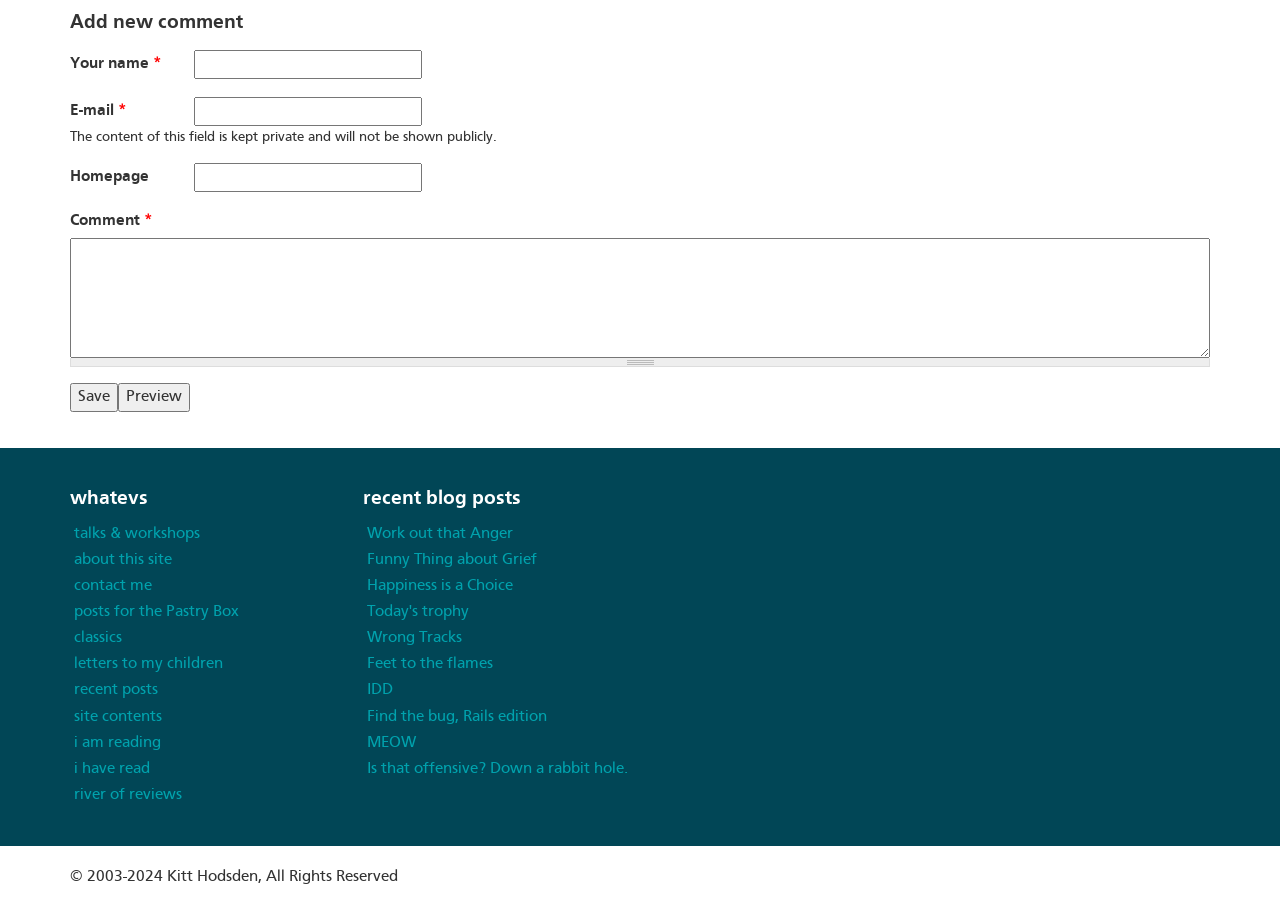Indicate the bounding box coordinates of the clickable region to achieve the following instruction: "Visit the health and fitness section."

None